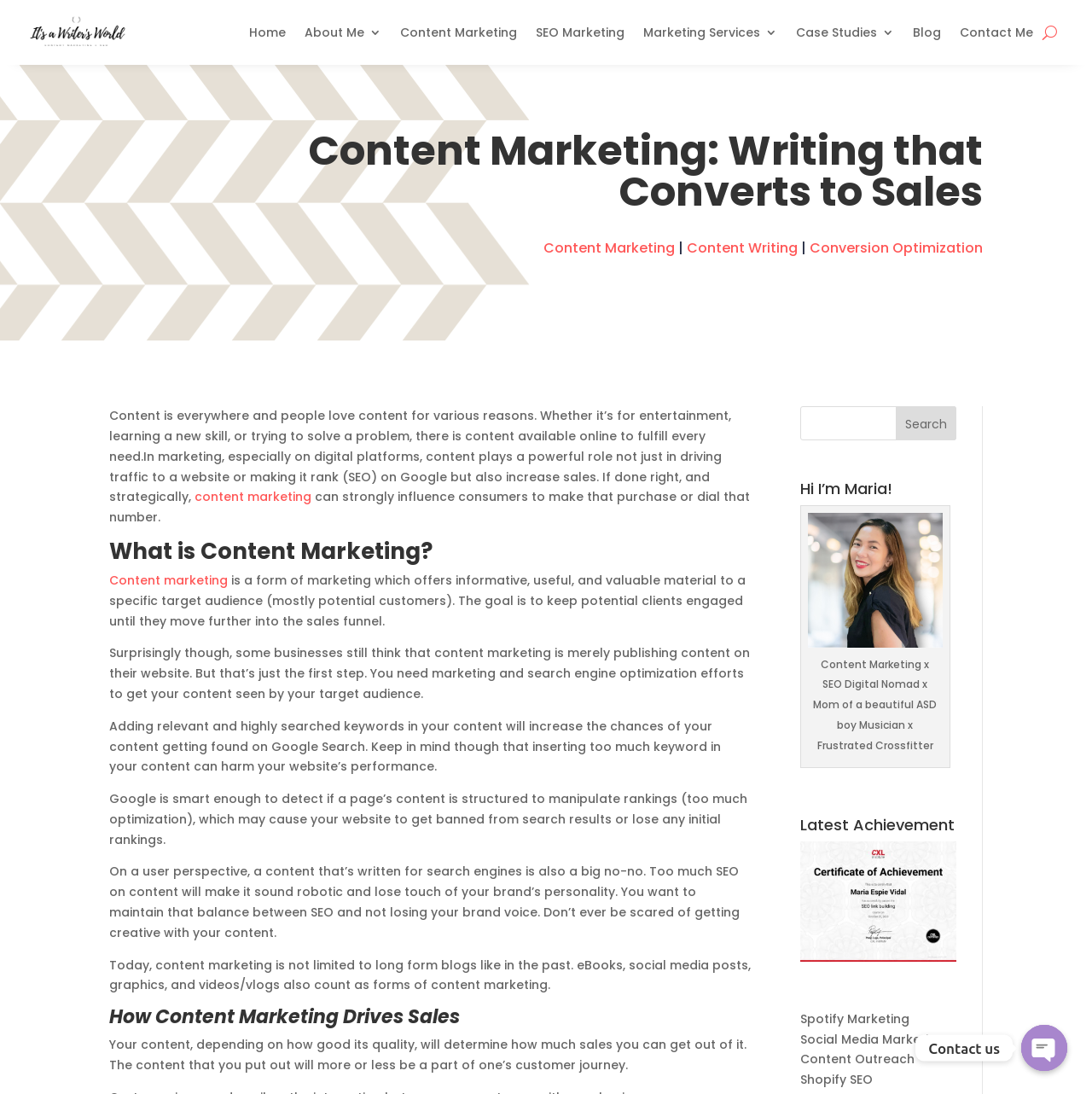Pinpoint the bounding box coordinates of the clickable element to carry out the following instruction: "Click on the 'Toggle Table of Content' link."

None